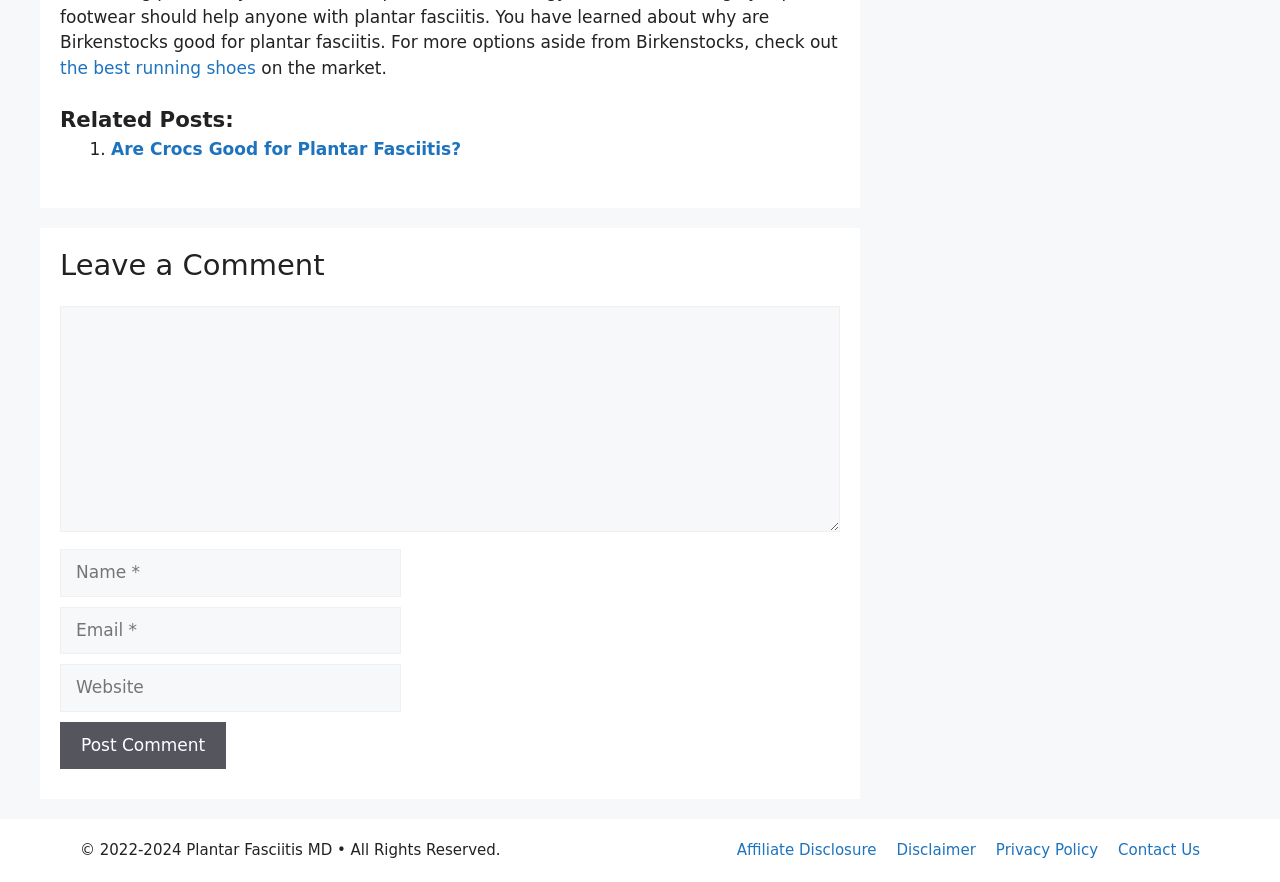Find and provide the bounding box coordinates for the UI element described with: "parent_node: Comment name="url" placeholder="Website"".

[0.047, 0.753, 0.313, 0.807]